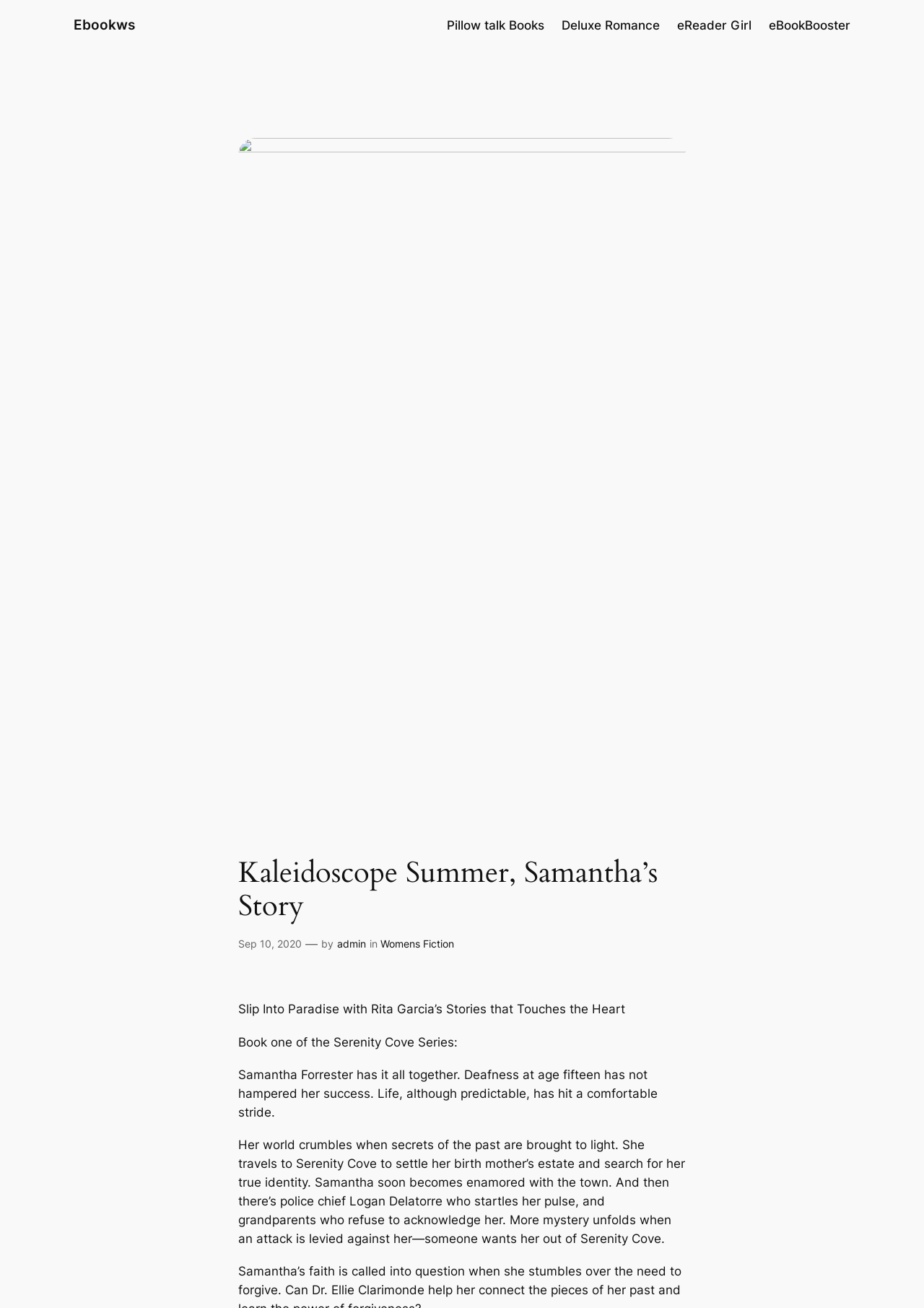Articulate a detailed summary of the webpage's content and design.

The webpage is about the ebook "Kaleidoscope Summer, Samantha's Story" by an author. At the top, there are five links: "Ebookws", "Pillow talk Books", "Deluxe Romance", "eReader Girl", and "eBookBooster", aligned horizontally across the page. 

Below these links, there is a large figure, likely a book cover, taking up a significant portion of the page. Above the figure, there is a heading with the title of the ebook. 

To the right of the figure, there is a section with a timestamp "Sep 10, 2020", followed by the text "— by admin in Womens Fiction". 

Below the figure, there are four paragraphs of text. The first paragraph is a promotional description of the author's stories. The second paragraph introduces the book as part of the Serenity Cove Series. The third and fourth paragraphs describe the plot of the book, including the main character Samantha's life, her journey to Serenity Cove, and the mysteries she uncovers.